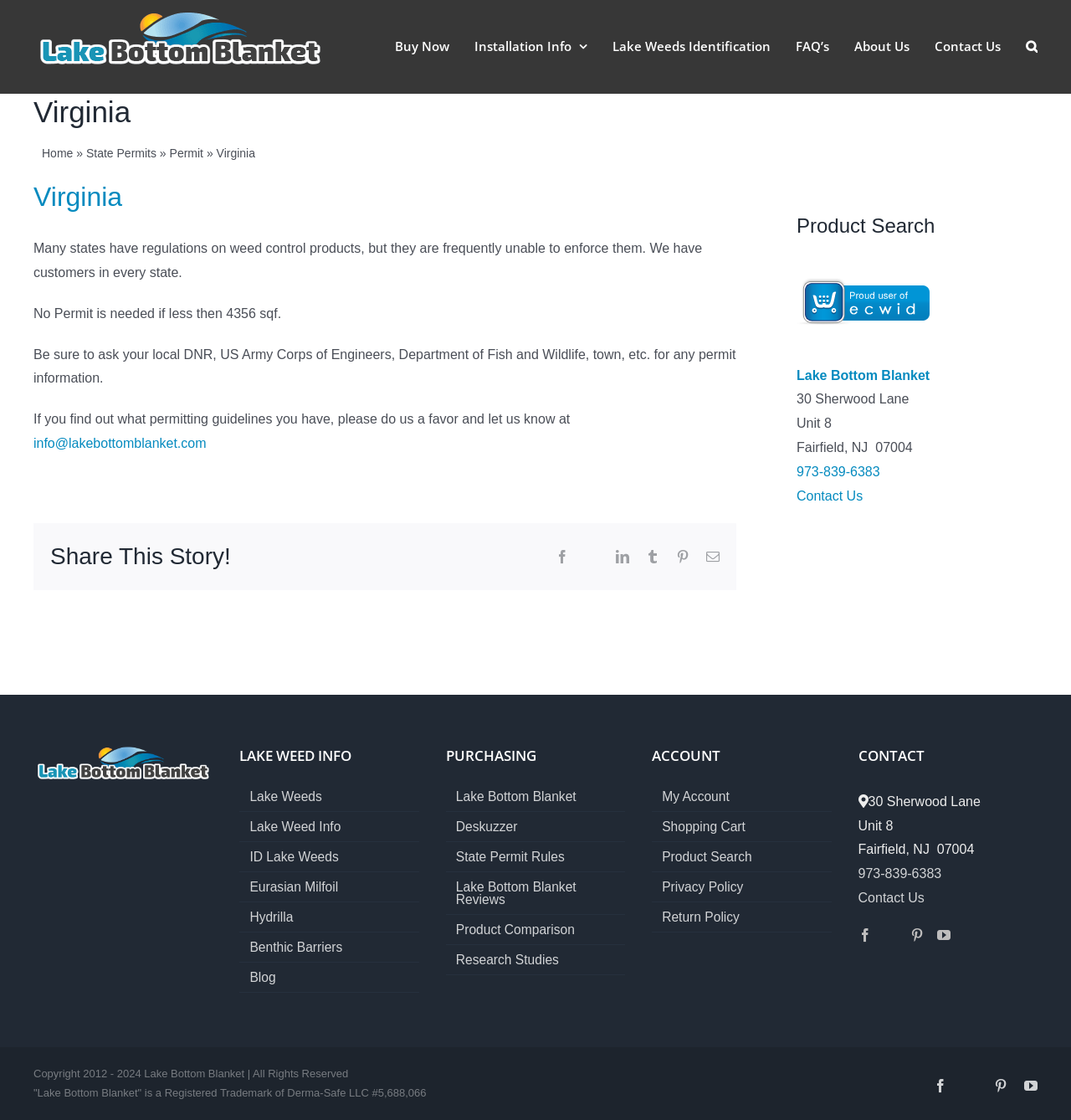Show the bounding box coordinates of the region that should be clicked to follow the instruction: "View Lake Weeds Identification."

[0.572, 0.0, 0.72, 0.082]